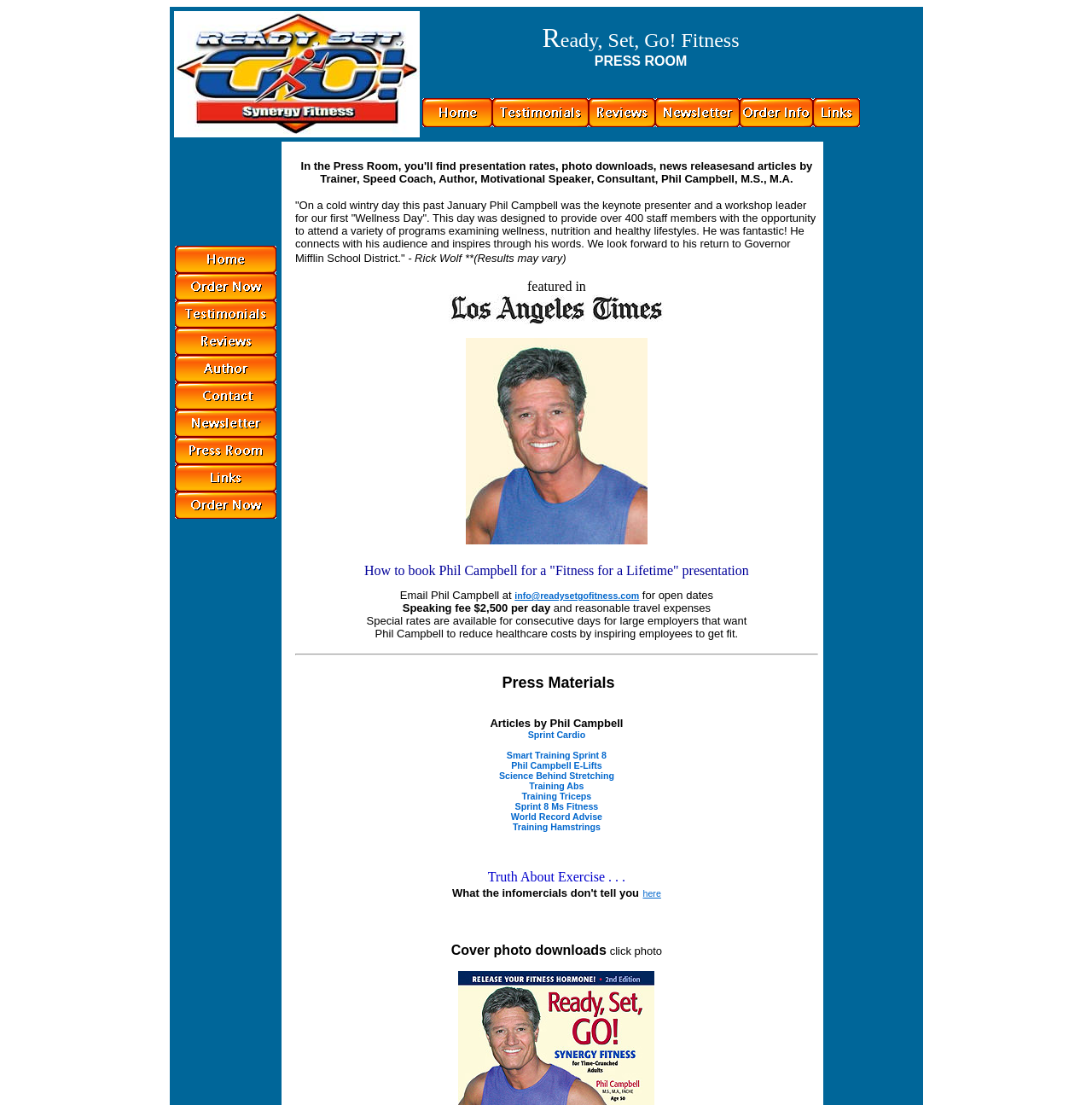Provide a one-word or short-phrase answer to the question:
How many links are there in the top navigation menu?

6